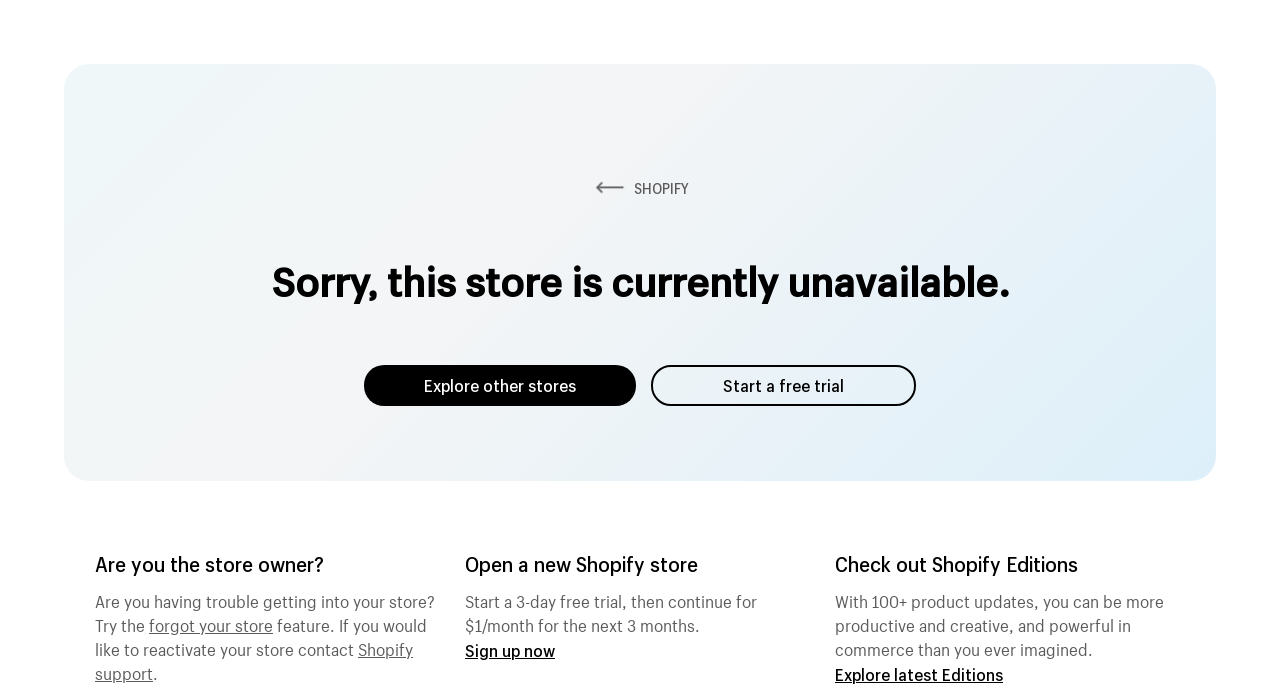Using floating point numbers between 0 and 1, provide the bounding box coordinates in the format (top-left x, top-left y, bottom-right x, bottom-right y). Locate the UI element described here: Shopify support

[0.074, 0.922, 0.323, 0.995]